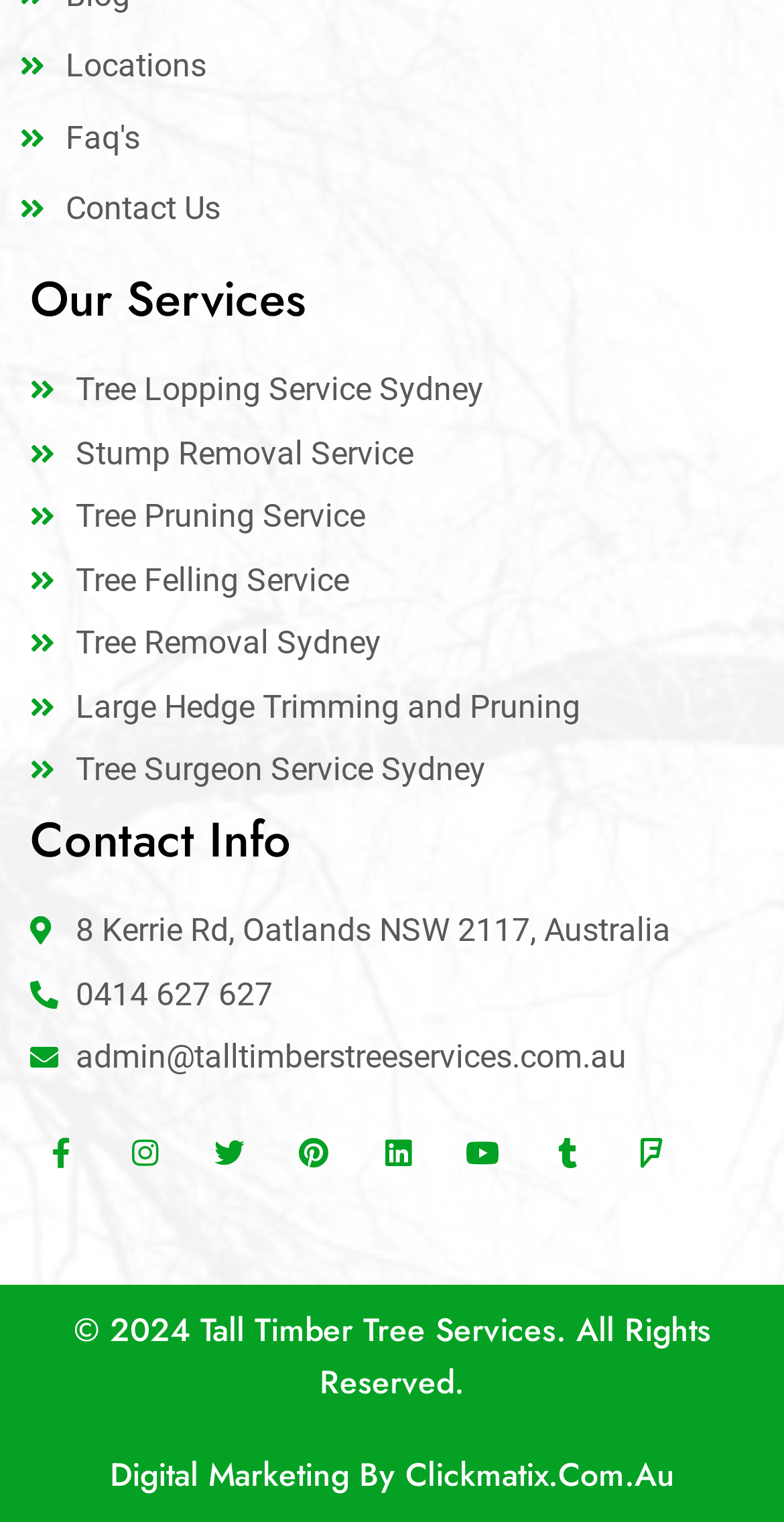Use a single word or phrase to answer the question:
What is the address of Tall Timber Tree Services?

8 Kerrie Rd, Oatlands NSW 2117, Australia